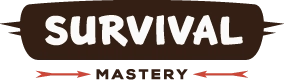What is the background color of the logo?
Using the screenshot, give a one-word or short phrase answer.

Dark